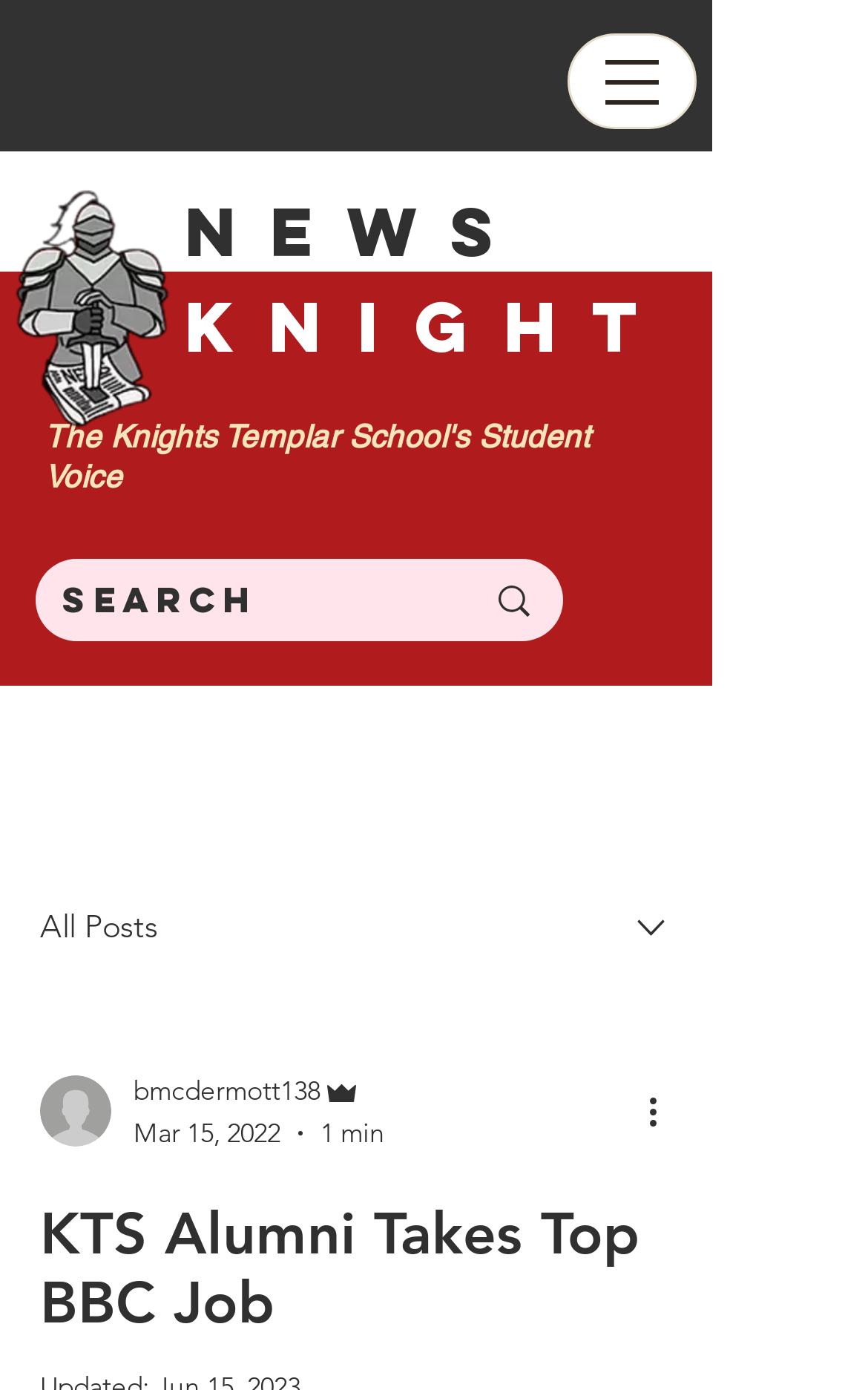Offer a thorough description of the webpage.

The webpage is about a news article featuring Deborah Turness, an alumnus of the Knights Templar School, who has become the CEO of BBC News. 

At the top left corner, there is a navigation menu button. Next to it, there are three headings: "News", "Knight", and "The Knights Templar School's Student Voice". 

Below these headings, there is a search bar with a magnifying glass icon and a search box. The search bar is accompanied by a generic text "live: polite atomic: False relevant: additions" which seems to be a notification or update.

On the left side, there is a column with links, including "Post" and "All Posts". Below these links, there is a combobox with a dropdown menu. The combobox is accompanied by an image and several generic texts, including "Writer's picture", the author's name "bmcdermott138", the role "Admin", the date "Mar 15, 2022", and the time "1 min". 

On the right side of the combobox, there is a button "More actions" with an image. 

The main content of the webpage is a news article with the heading "KTS Alumni Takes Top BBC Job" at the bottom of the page.